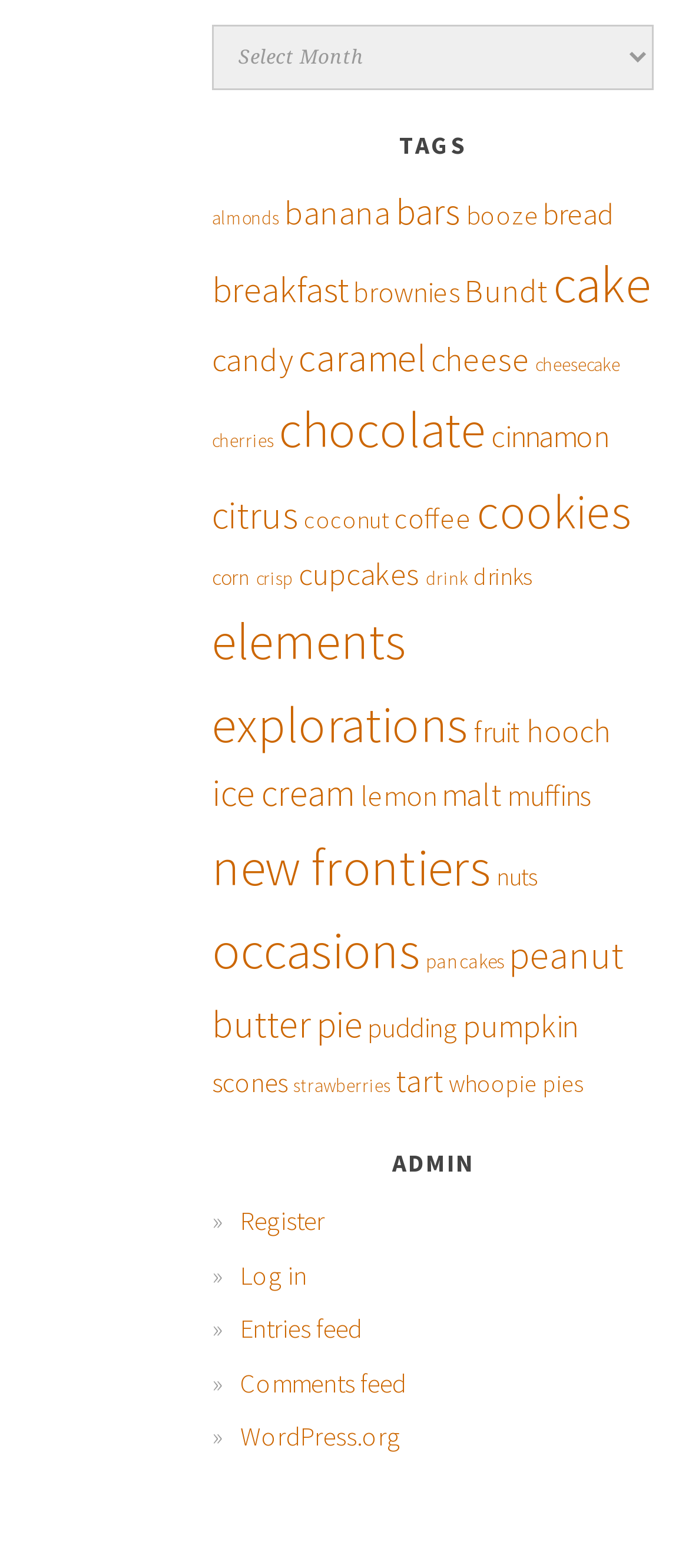How many administrative links are provided?
Please give a detailed and elaborate answer to the question.

Under the 'ADMIN' heading, I counted 5 administrative links: 'Register', 'Log in', 'Entries feed', 'Comments feed', and 'WordPress.org'.